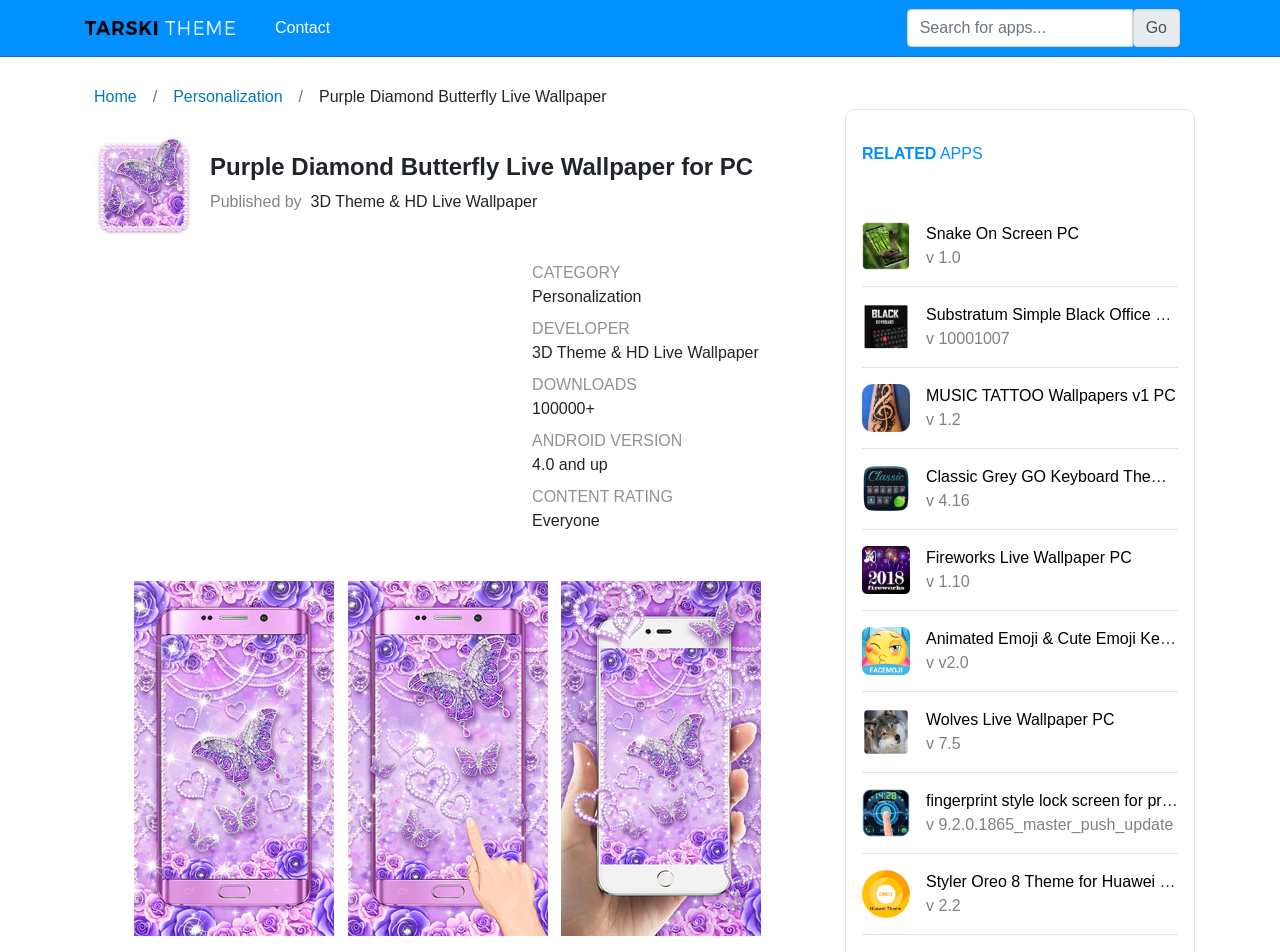Please find the bounding box for the following UI element description. Provide the coordinates in (top-left x, top-left y, bottom-right x, bottom-right y) format, with values between 0 and 1: parent_node: Go placeholder="Search for apps..."

[0.708, 0.009, 0.885, 0.049]